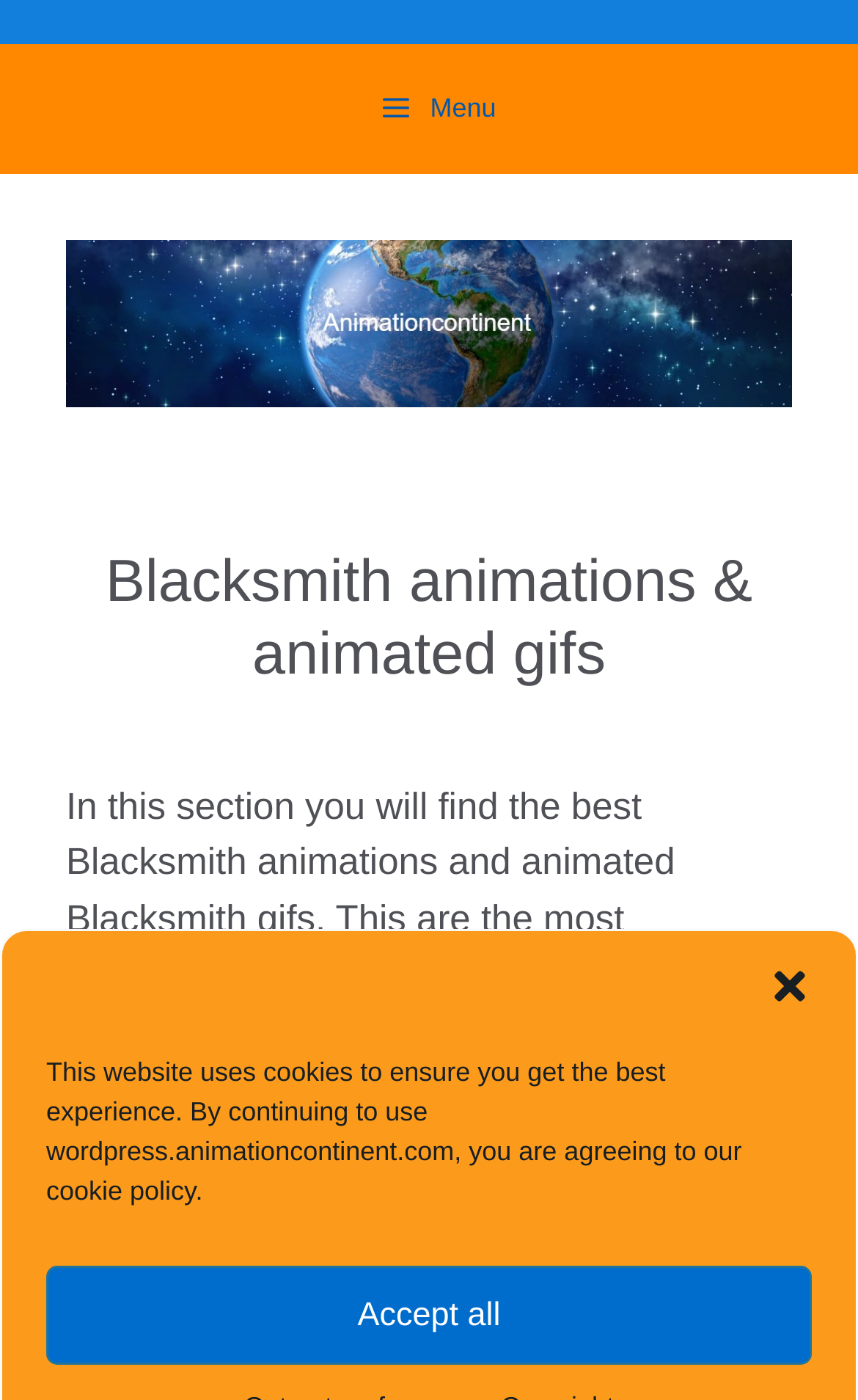Given the element description, predict the bounding box coordinates in the format (top-left x, top-left y, bottom-right x, bottom-right y), using floating point numbers between 0 and 1: Accept all

[0.054, 0.904, 0.946, 0.975]